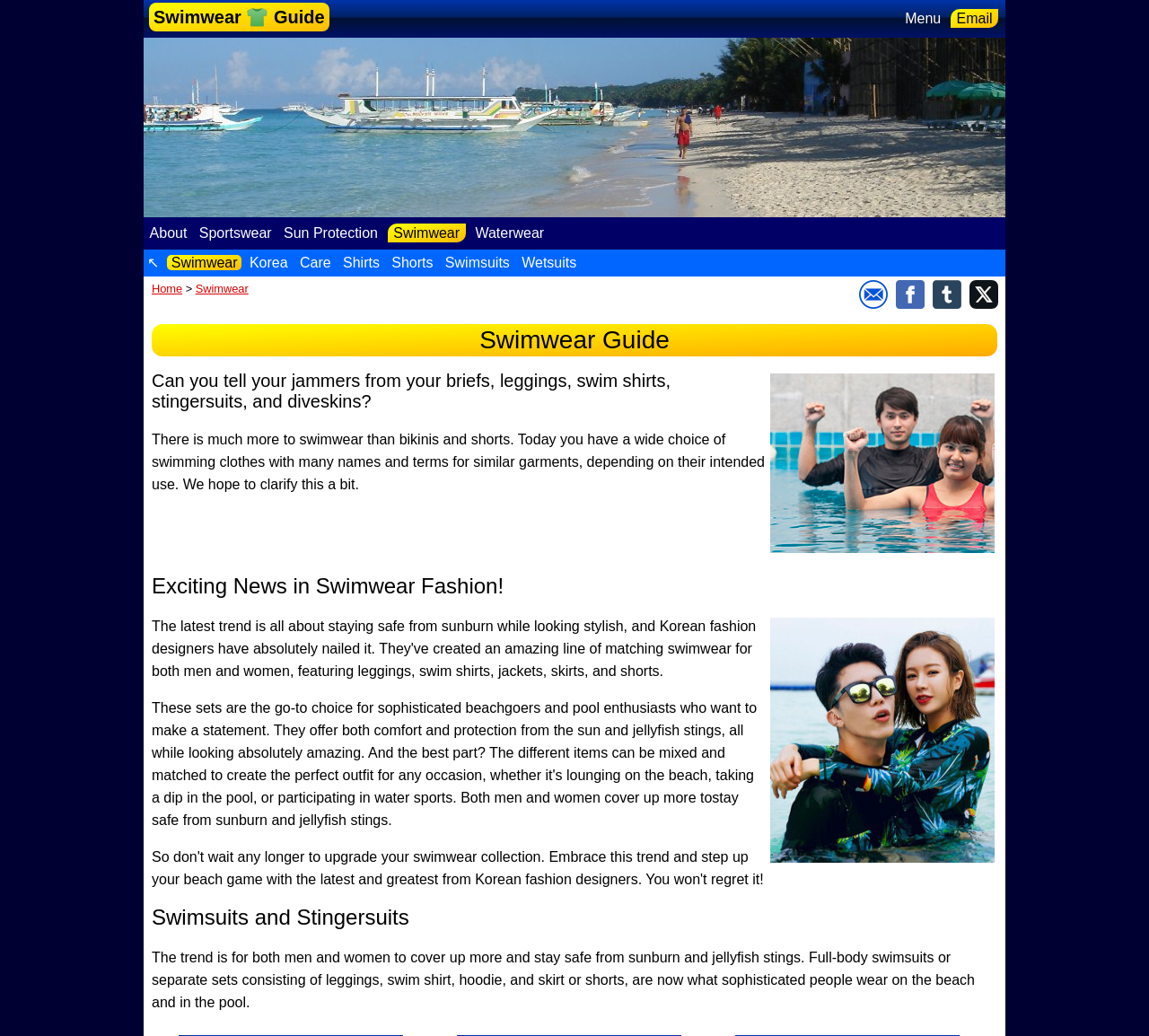Find the bounding box coordinates of the element to click in order to complete the given instruction: "Check the 'Email' link."

[0.827, 0.009, 0.869, 0.027]